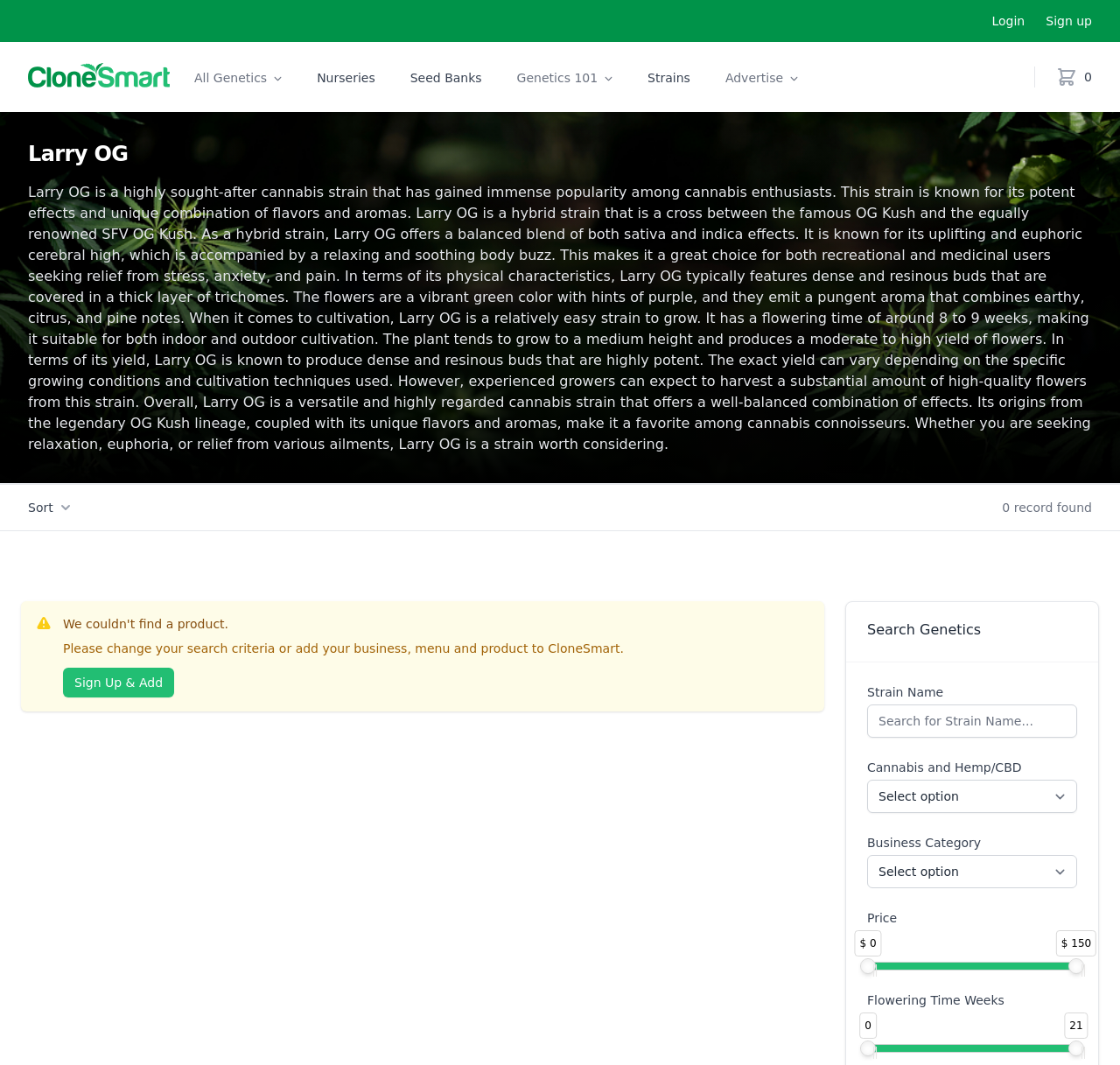What is the minimum price range for the products? Look at the image and give a one-word or short phrase answer.

$ 0